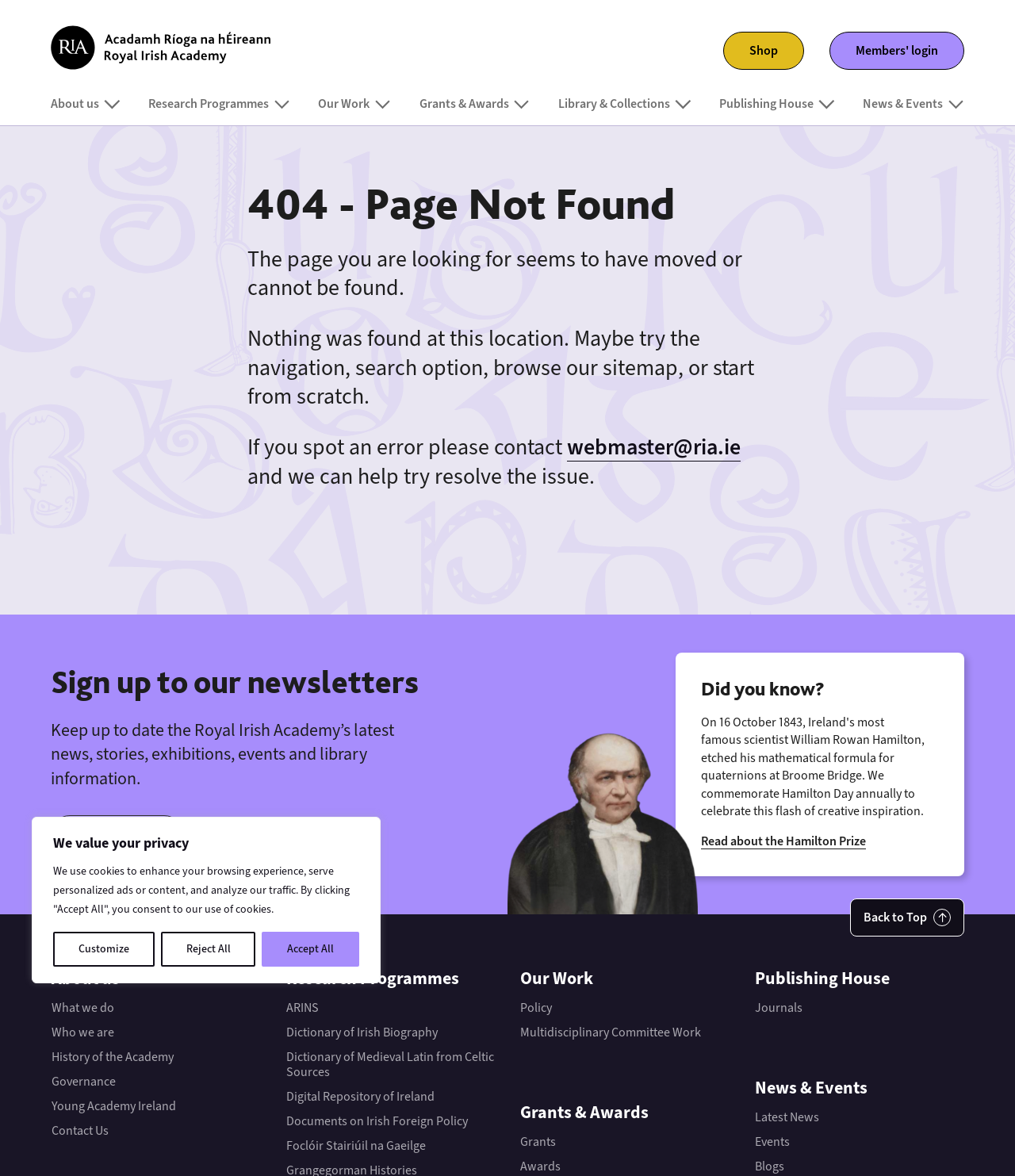Identify the bounding box coordinates of the area that should be clicked in order to complete the given instruction: "Contact the webmaster". The bounding box coordinates should be four float numbers between 0 and 1, i.e., [left, top, right, bottom].

[0.559, 0.368, 0.73, 0.393]